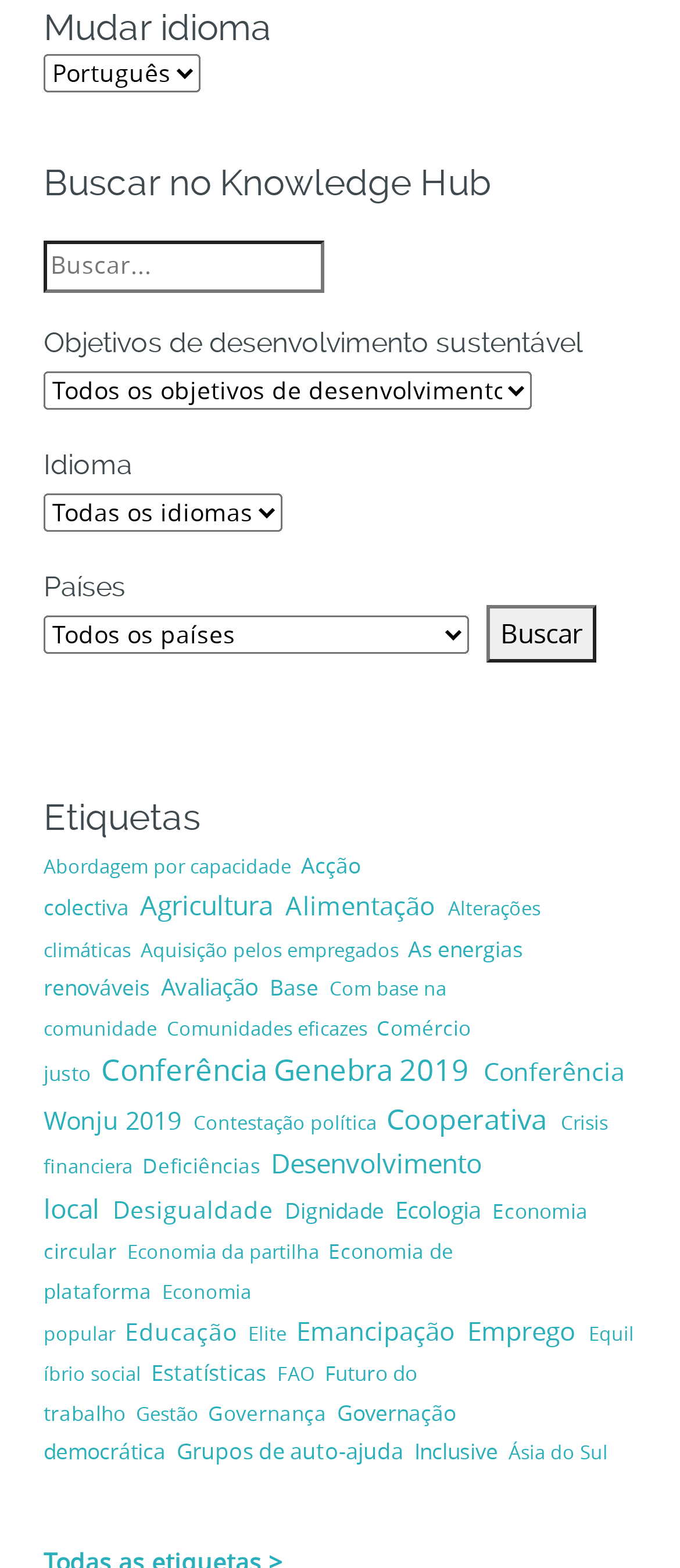How many links are under the 'Etiquetas' heading? Observe the screenshot and provide a one-word or short phrase answer.

35